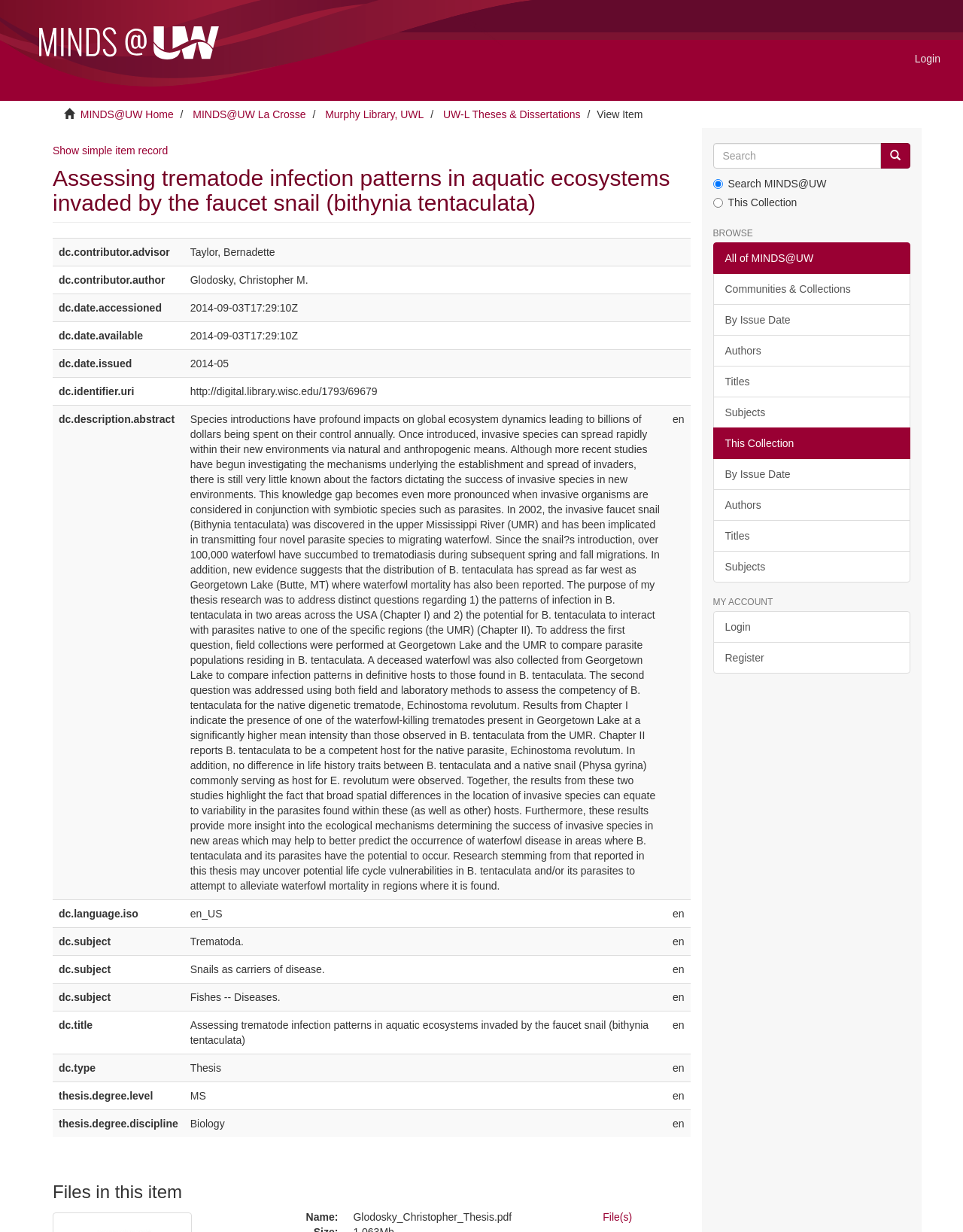Identify the bounding box coordinates for the UI element described as follows: Show simple item record. Use the format (top-left x, top-left y, bottom-right x, bottom-right y) and ensure all values are floating point numbers between 0 and 1.

[0.055, 0.117, 0.174, 0.127]